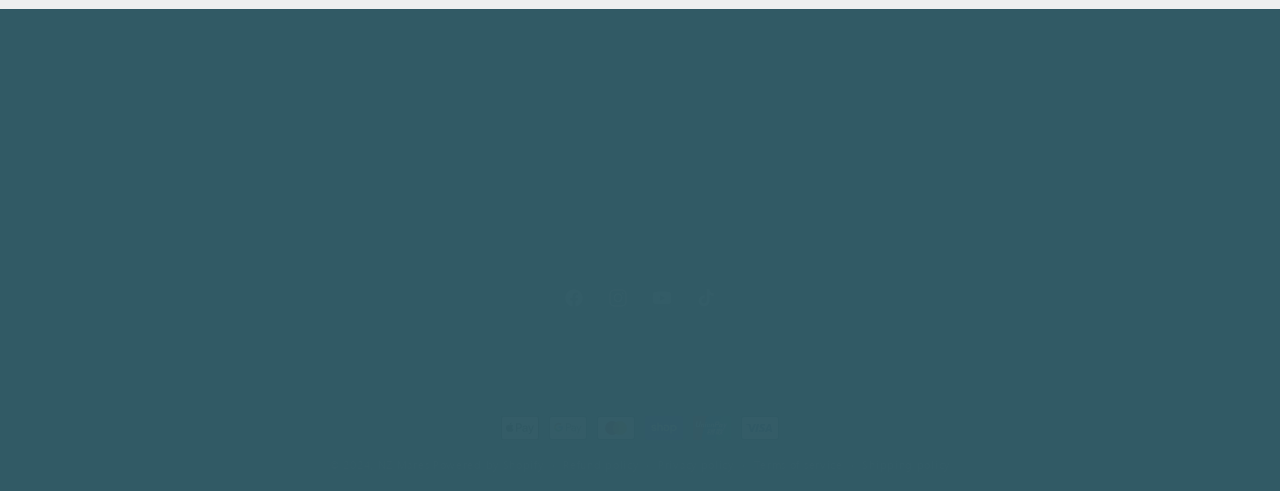Find the bounding box coordinates for the area that should be clicked to accomplish the instruction: "Check Payment methods".

[0.391, 0.853, 0.442, 0.952]